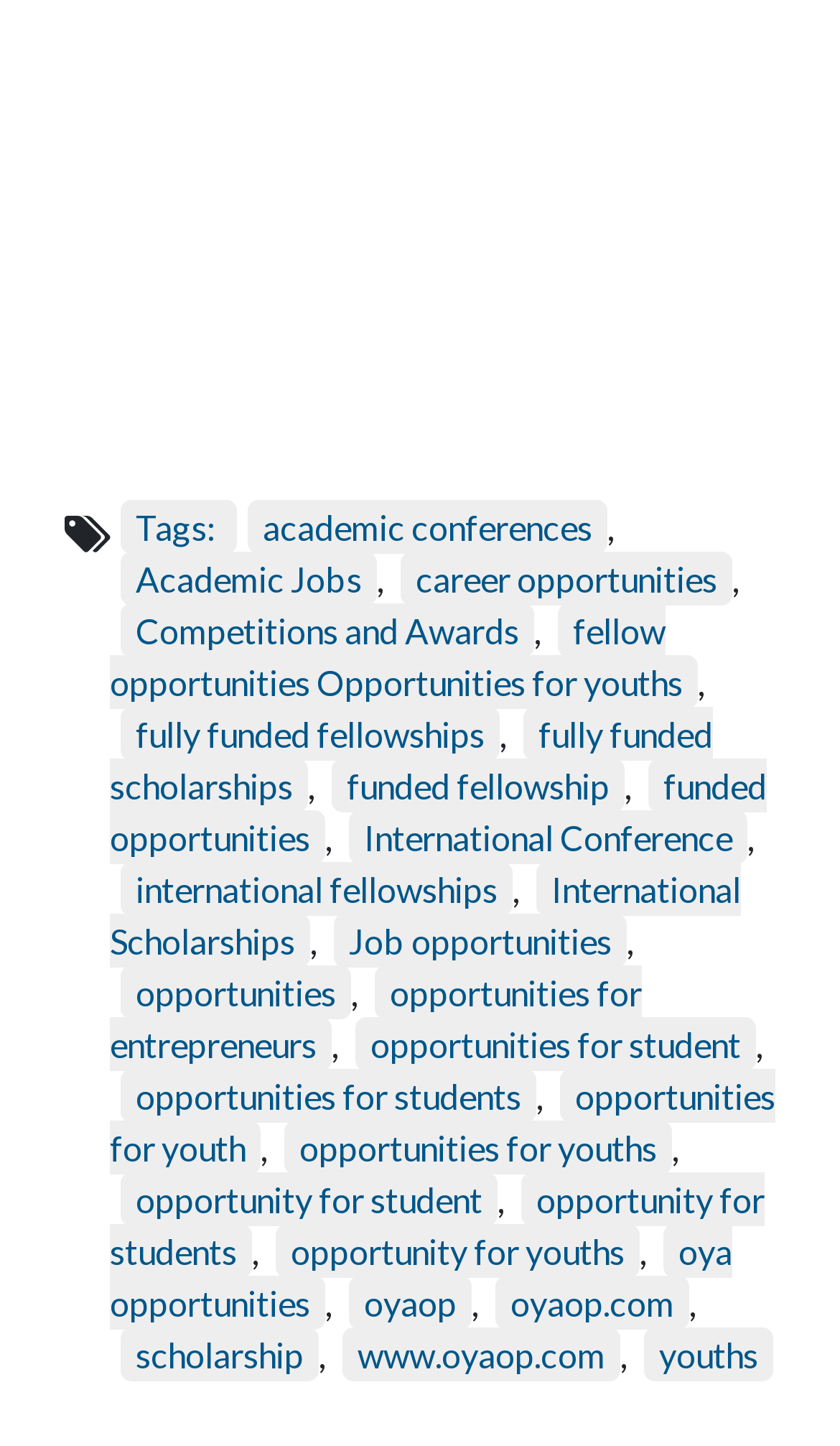Could you indicate the bounding box coordinates of the region to click in order to complete this instruction: "Visit International Conference".

[0.415, 0.56, 0.89, 0.598]